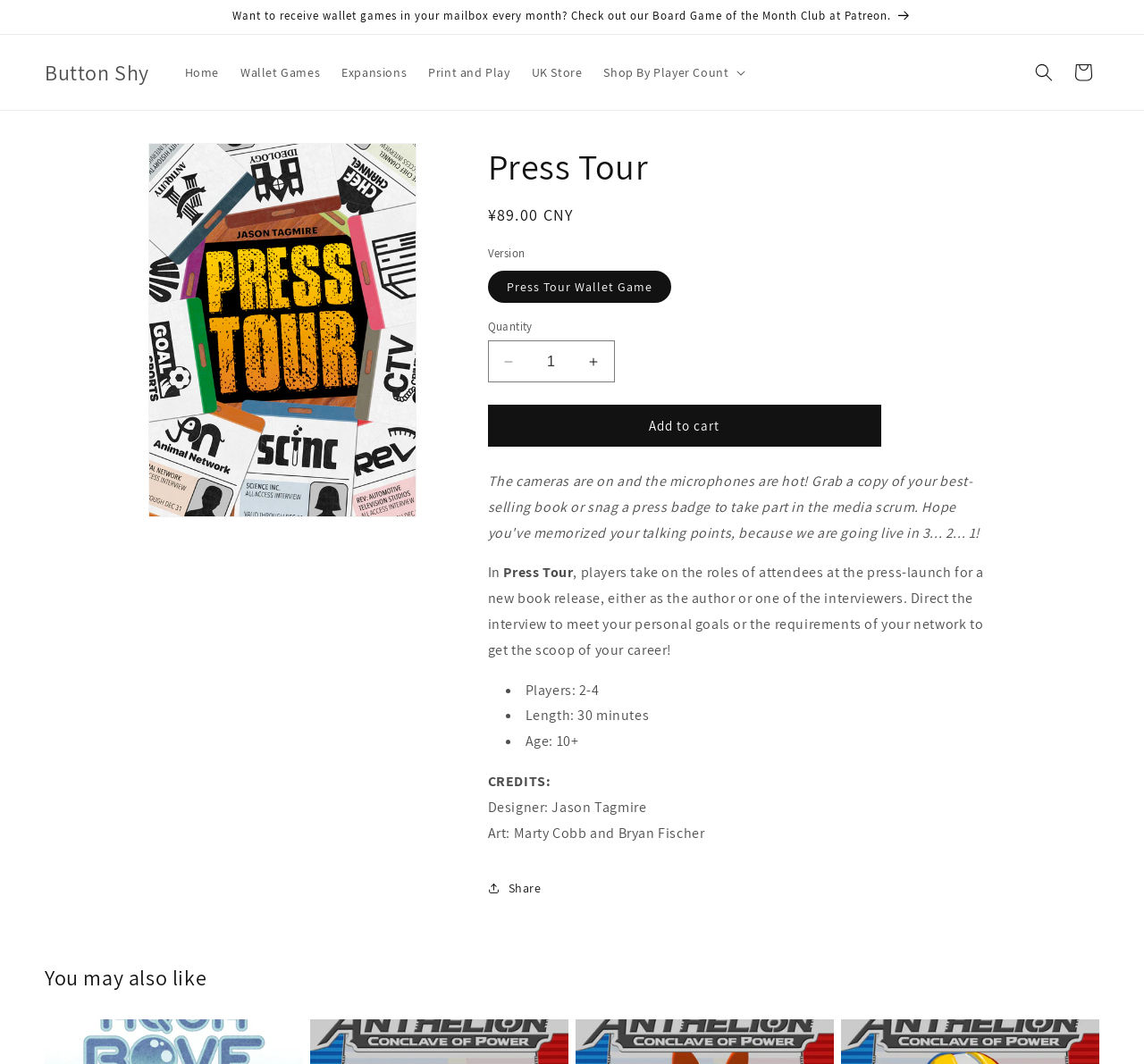Identify the bounding box coordinates for the UI element described as follows: Skip to product information. Use the format (top-left x, top-left y, bottom-right x, bottom-right y) and ensure all values are floating point numbers between 0 and 1.

[0.129, 0.134, 0.224, 0.173]